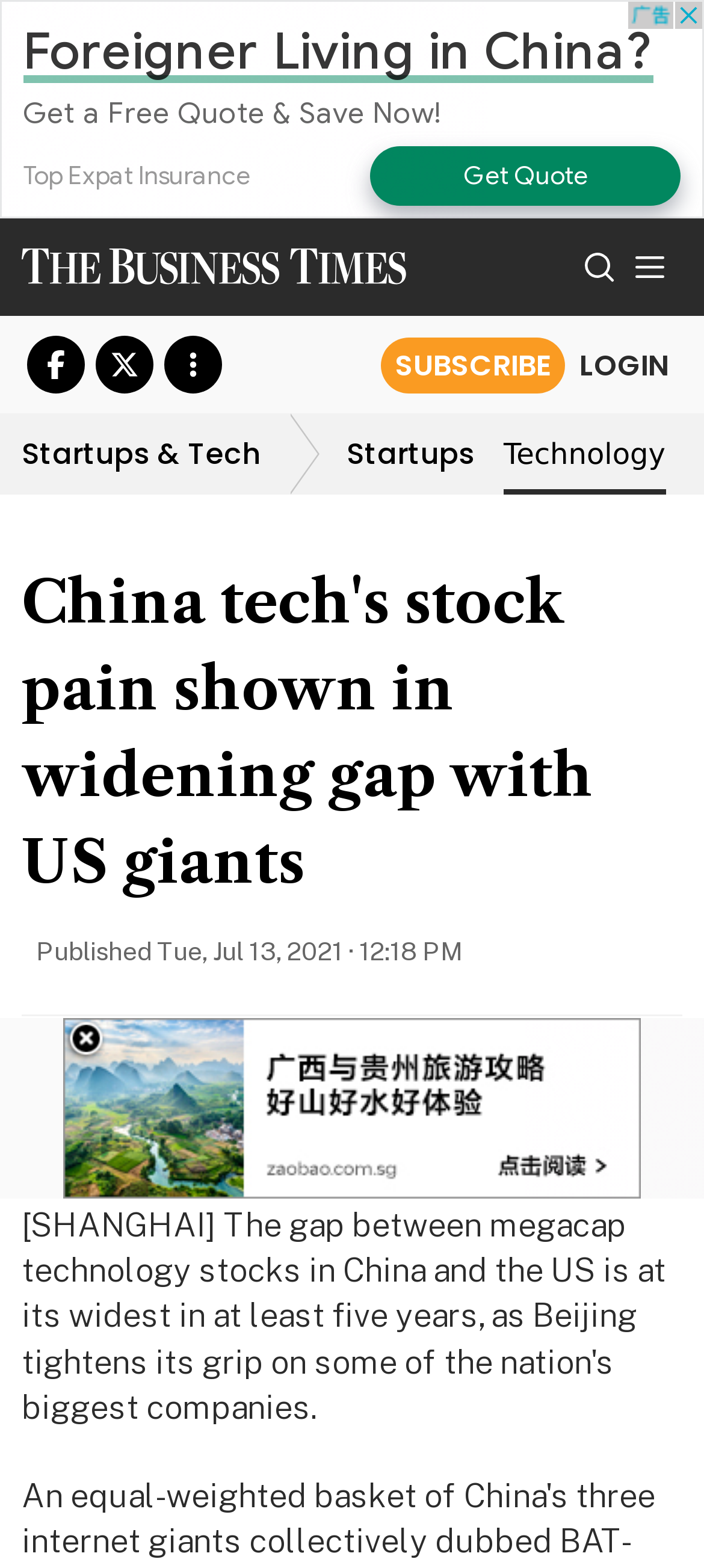Identify the bounding box coordinates of the region I need to click to complete this instruction: "Login".

[0.803, 0.219, 0.969, 0.247]